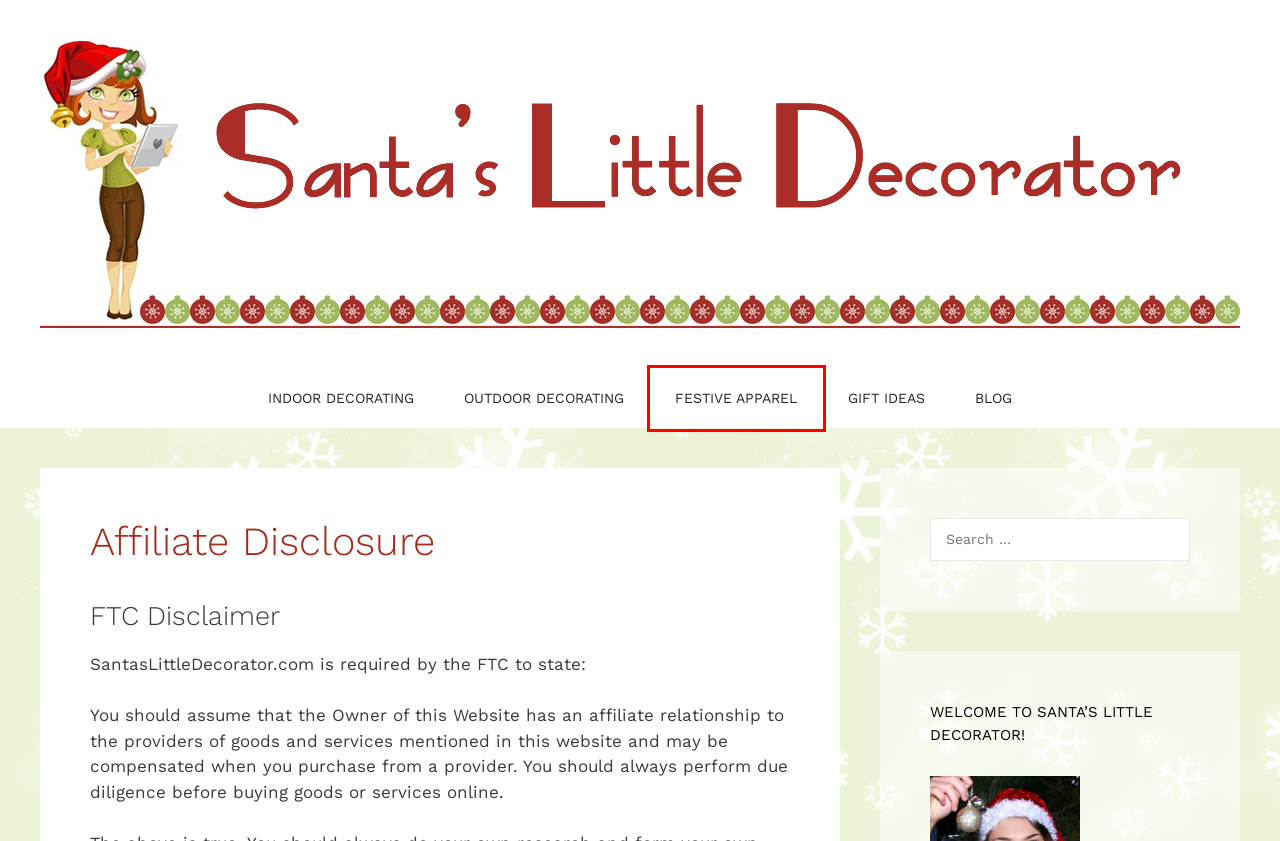You have a screenshot of a webpage, and a red bounding box highlights an element. Select the webpage description that best fits the new page after clicking the element within the bounding box. Options are:
A. Contact Us • Santa's Little Decorator
B. Indoor Decorations Archives • Santa's Little Decorator
C. Outdoor Decorations Archives • Santa's Little Decorator
D. Festive Apparel Archives • Santa's Little Decorator
E. Santa's Little Decorator •
F. Blog Archives • Santa's Little Decorator
G. Legal • Santa's Little Decorator
H. Gift Ideas Archives • Santa's Little Decorator

D